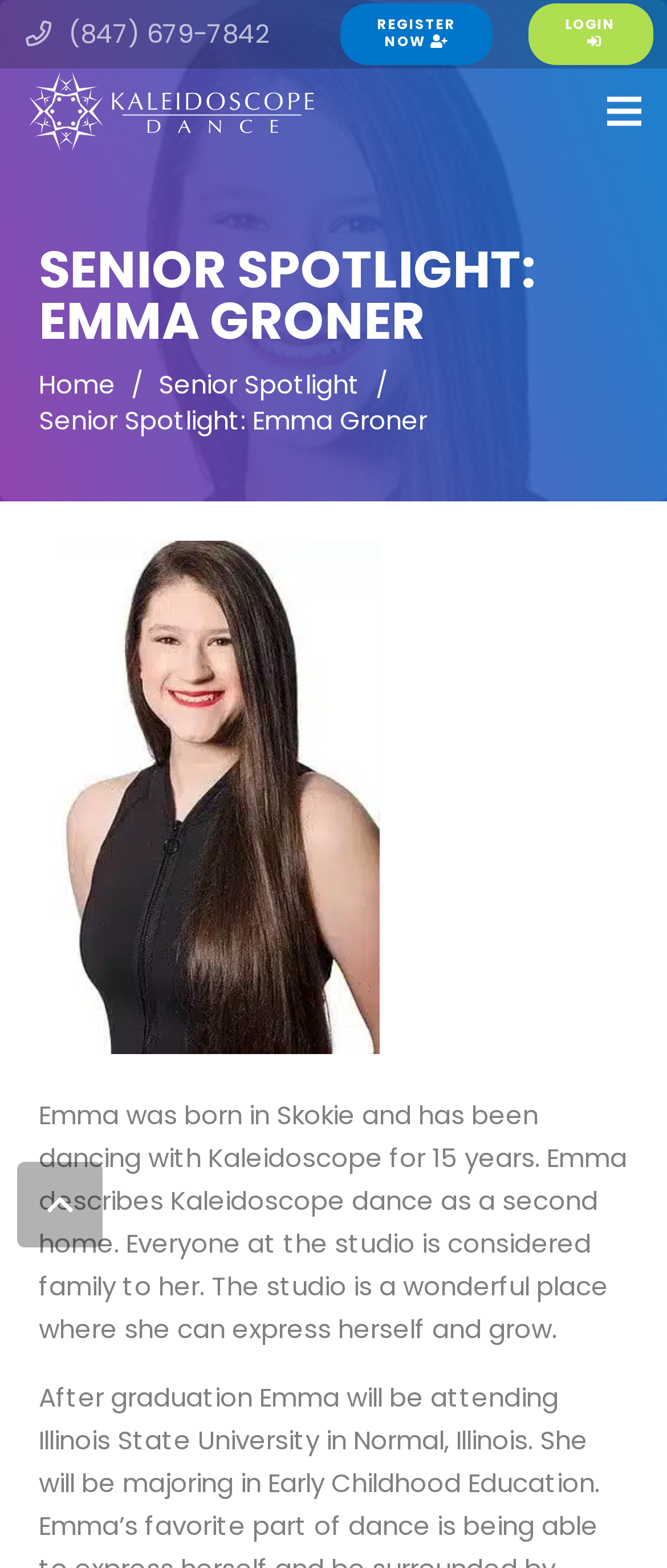Highlight the bounding box of the UI element that corresponds to this description: "Senior Spotlight: Emma Groner".

[0.058, 0.256, 0.64, 0.279]